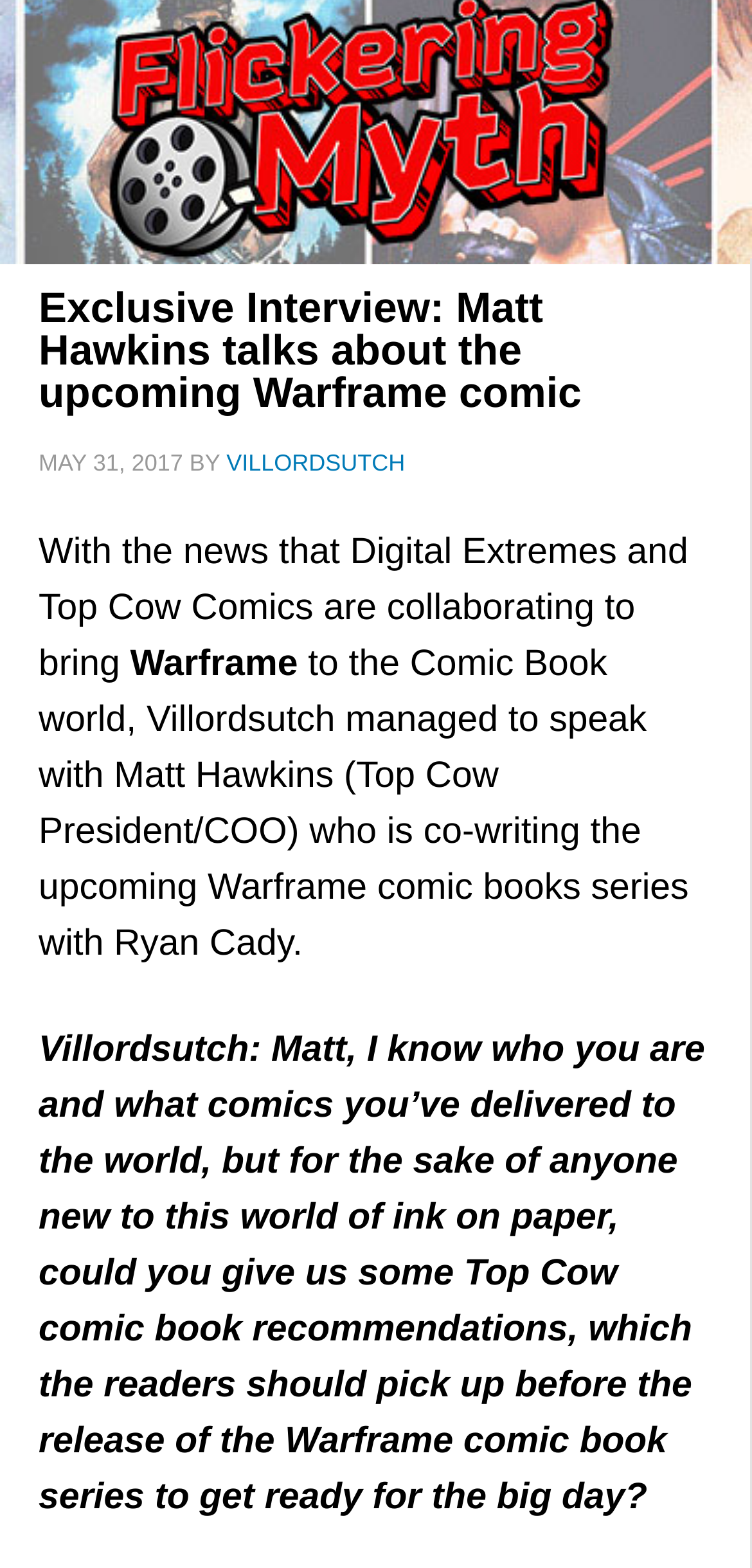Determine the bounding box coordinates for the HTML element described here: "Villordsutch".

[0.301, 0.287, 0.539, 0.304]